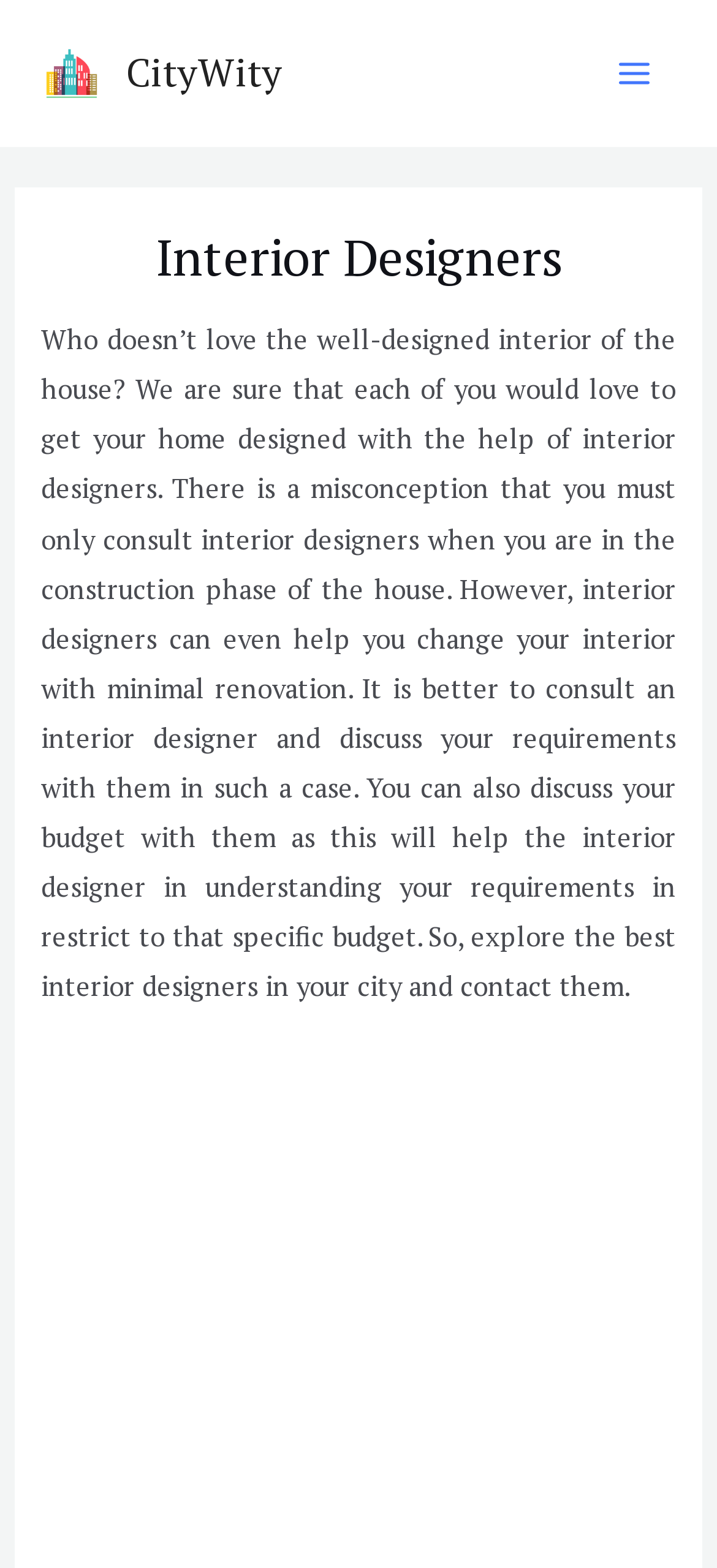Respond to the following question using a concise word or phrase: 
What is the purpose of consulting an interior designer?

To discuss requirements and budget